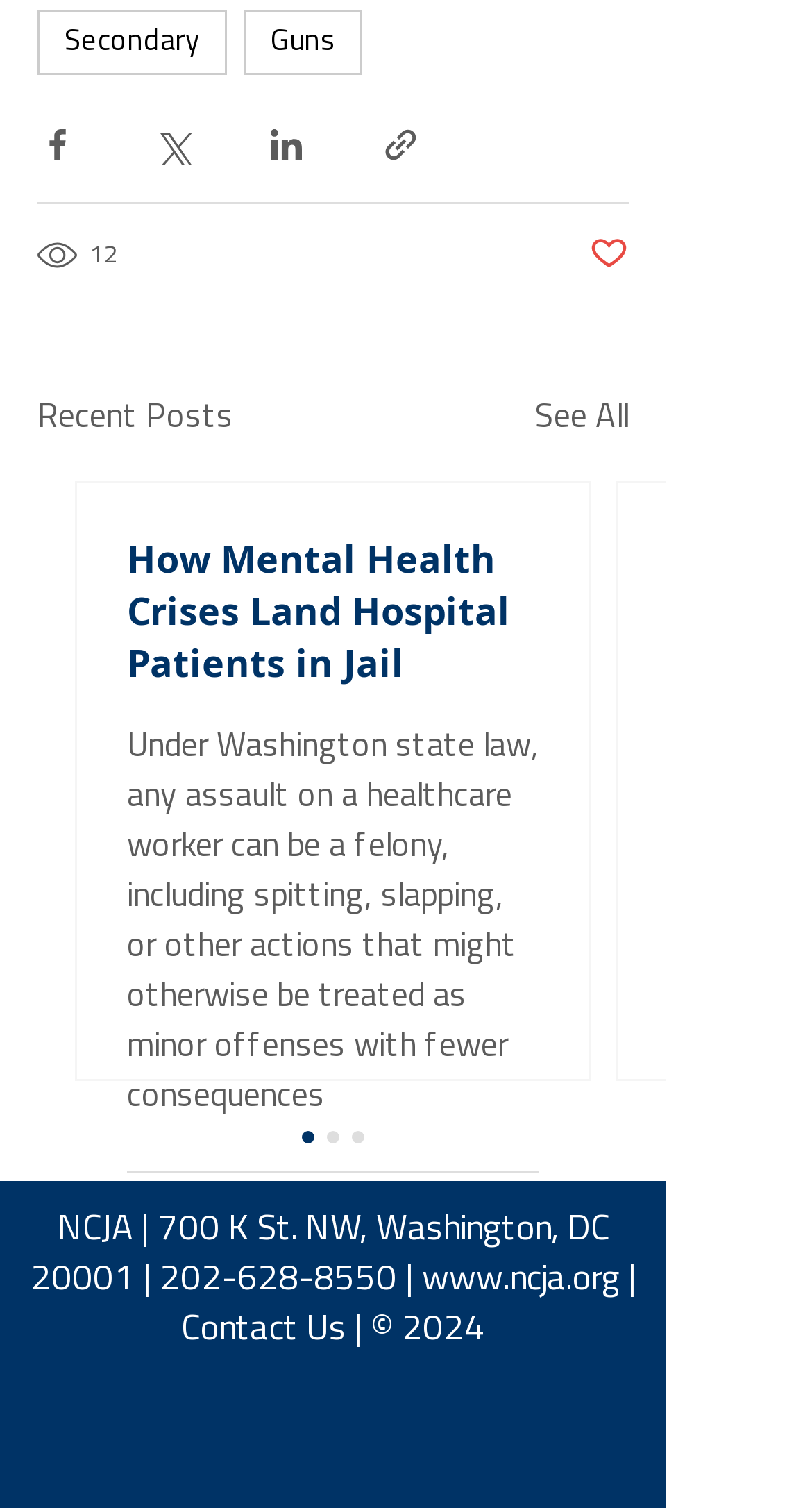Provide your answer in one word or a succinct phrase for the question: 
How many views does the first post have?

12 views